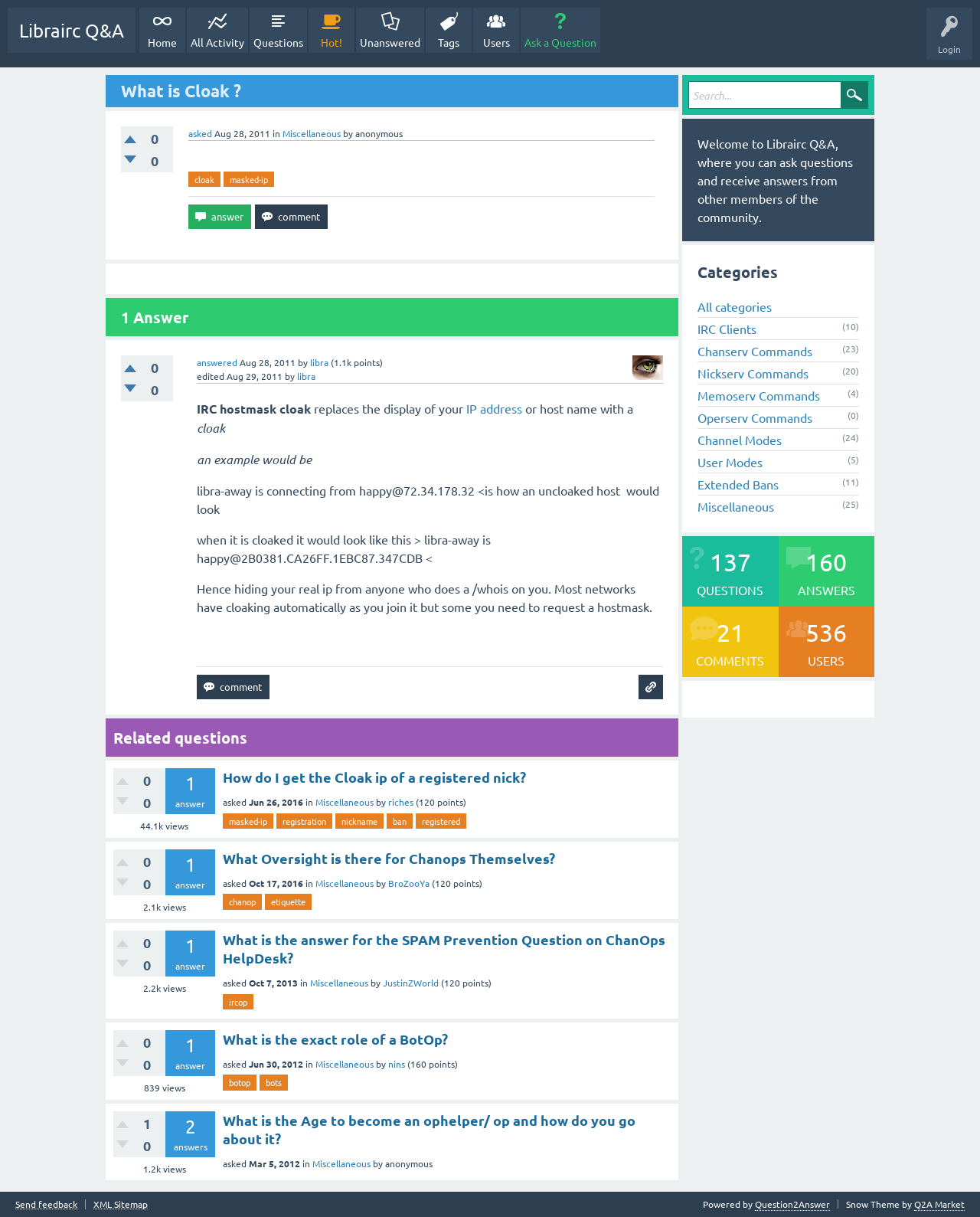Give a detailed explanation of the elements present on the webpage.

The webpage is about a question and answer forum, specifically focused on the topic "What is Cloak?" from Librairc Q&A. At the top of the page, there is a login button and a navigation menu with links to "Home", "All Activity", "Questions", "Hot!", "Unanswered", "Tags", "Users", and "Ask a Question".

Below the navigation menu, there is a heading "What is Cloak?" followed by a question description and some metadata, including the date and time the question was asked, the category "Miscellaneous", and the username "anonymous".

The main content of the page is an answer to the question, which explains what a cloak is in the context of IRC hostmasks. The answer includes several paragraphs of text, with links to related terms such as "IP address" and "host name". There are also some buttons to "answer" and "comment" on the question.

Below the answer, there is a section with related questions, including a question about how to get the cloak IP of a registered nick. This section includes a link to the related question, the date and time it was asked, and the username of the person who asked it.

On the right side of the page, there is a column with some statistics, including the number of views and answers for the question. There are also some links to related terms, such as "masked-ip", "registration", "nickname", "ban", and "registered".